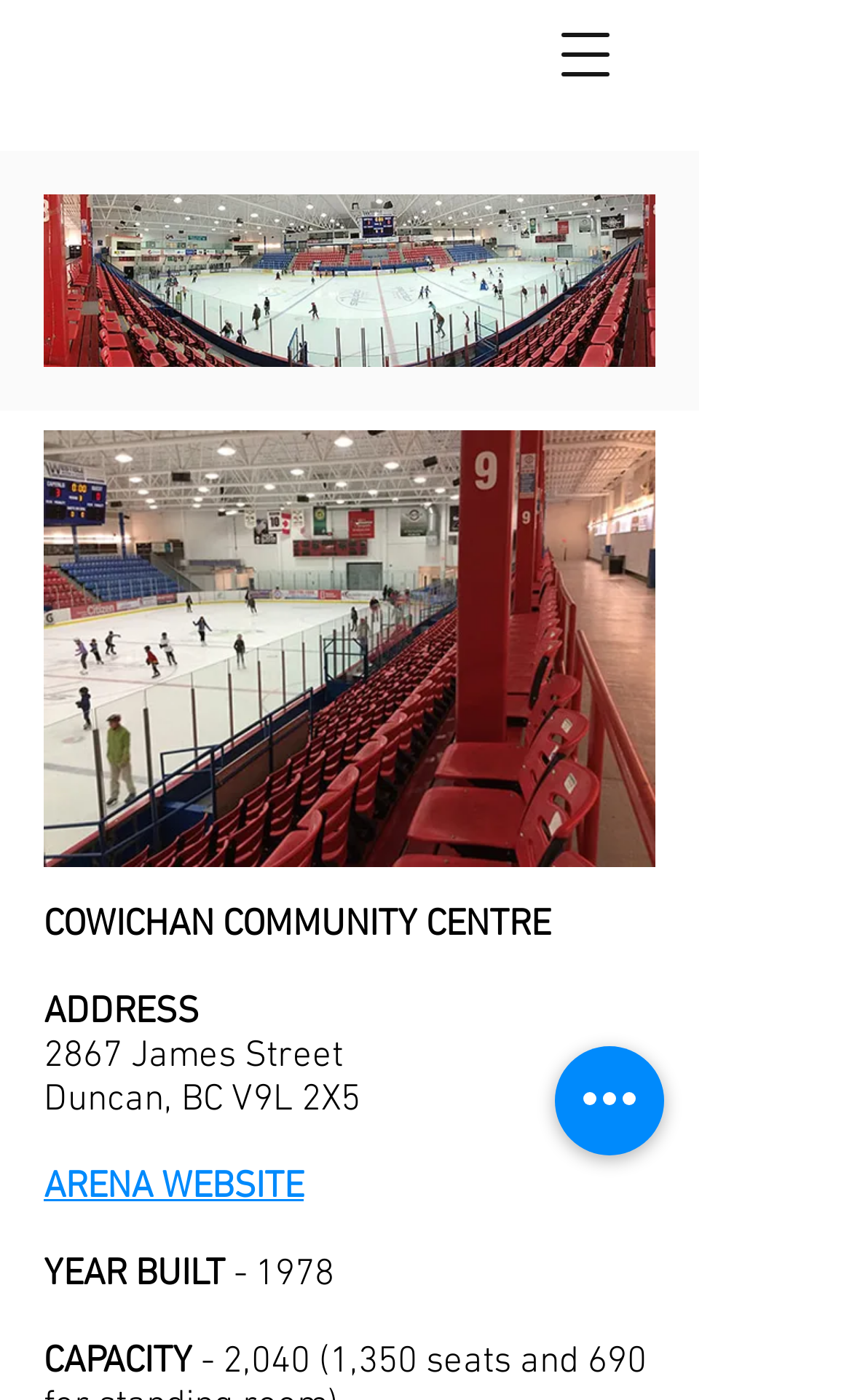Answer the following in one word or a short phrase: 
Is there a link to the arena website?

Yes